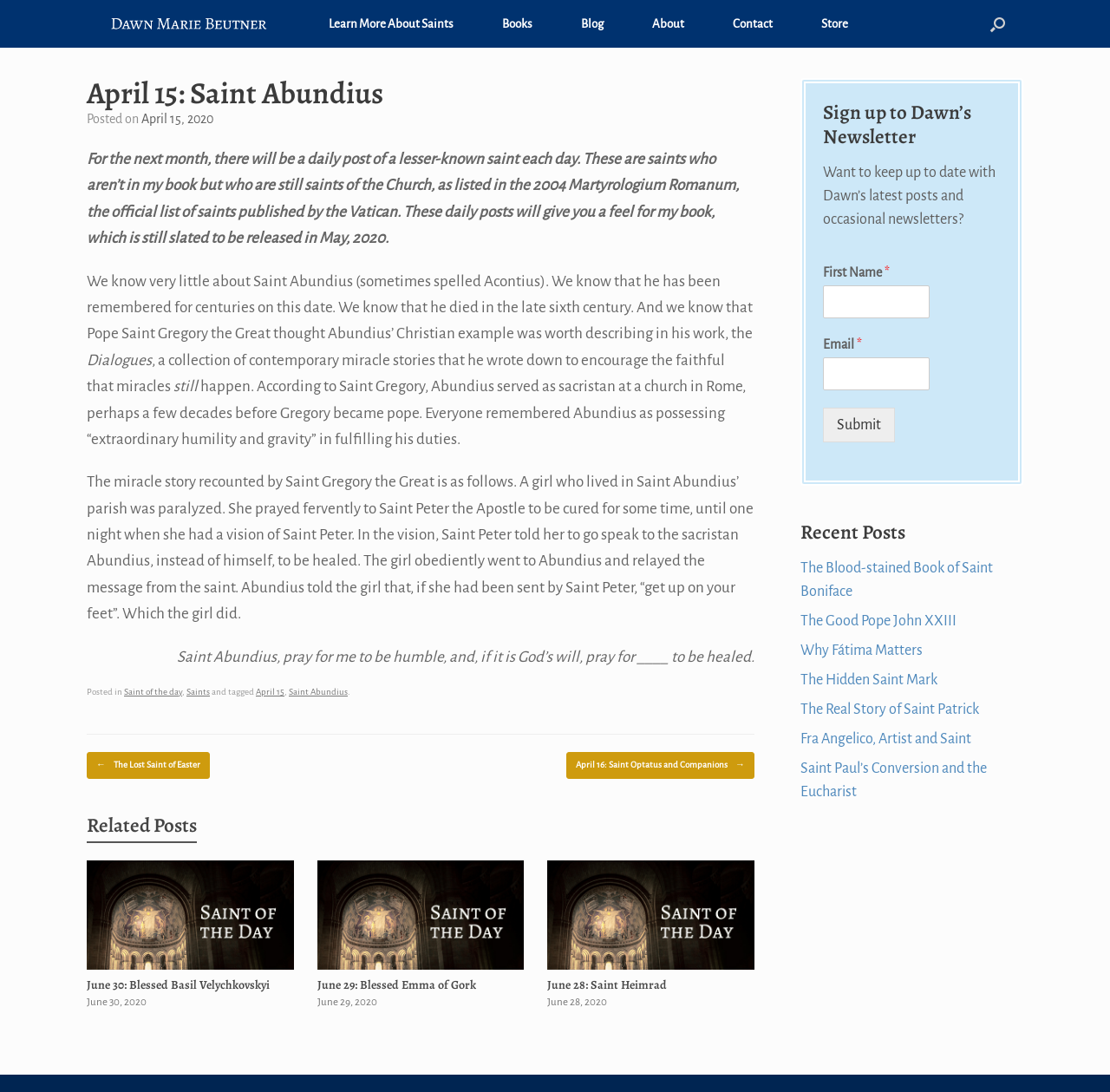Please identify the coordinates of the bounding box for the clickable region that will accomplish this instruction: "Submit the newsletter form".

[0.742, 0.373, 0.807, 0.405]